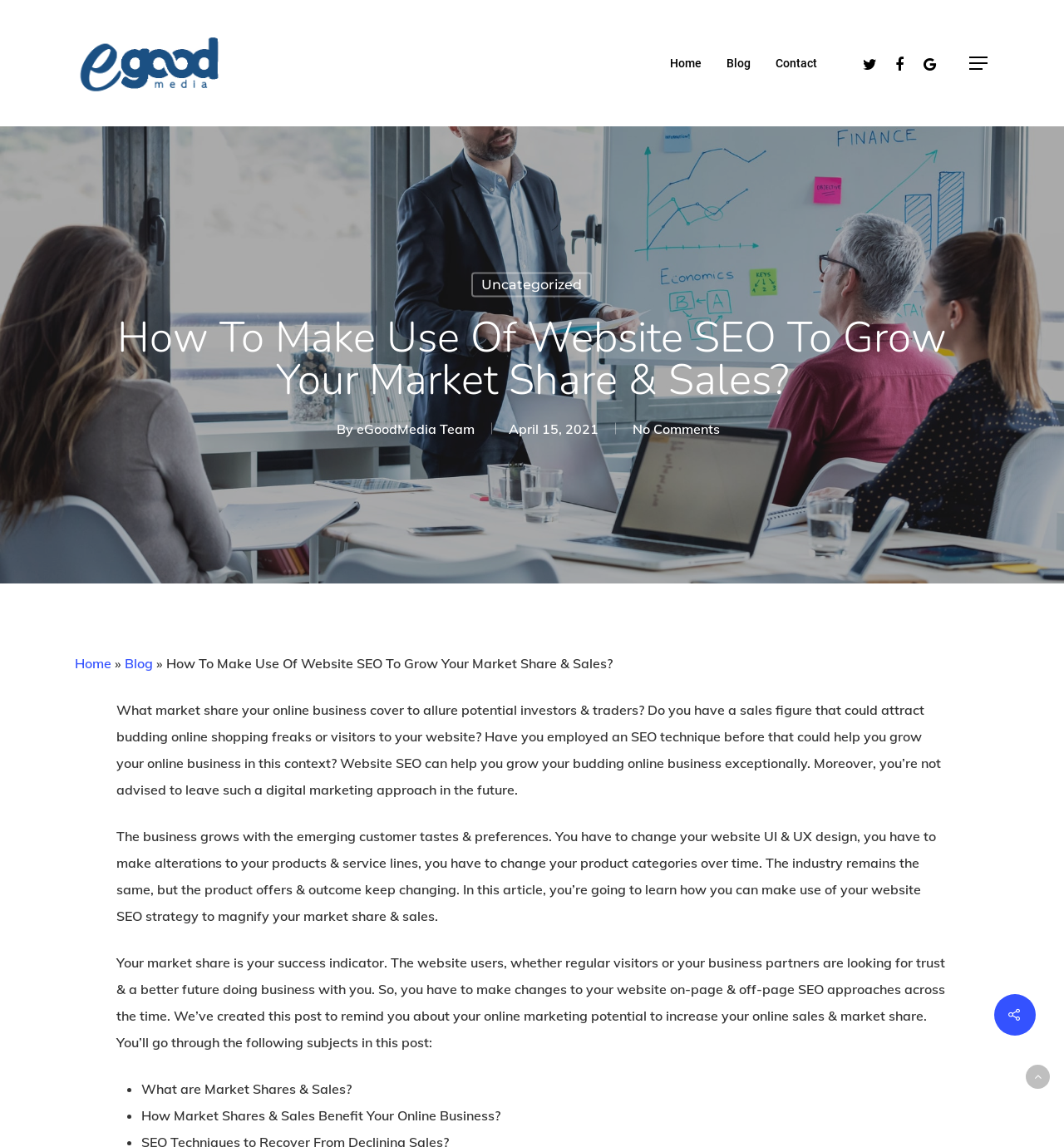Please find the bounding box coordinates of the element's region to be clicked to carry out this instruction: "Contact the website owner".

[0.729, 0.05, 0.768, 0.06]